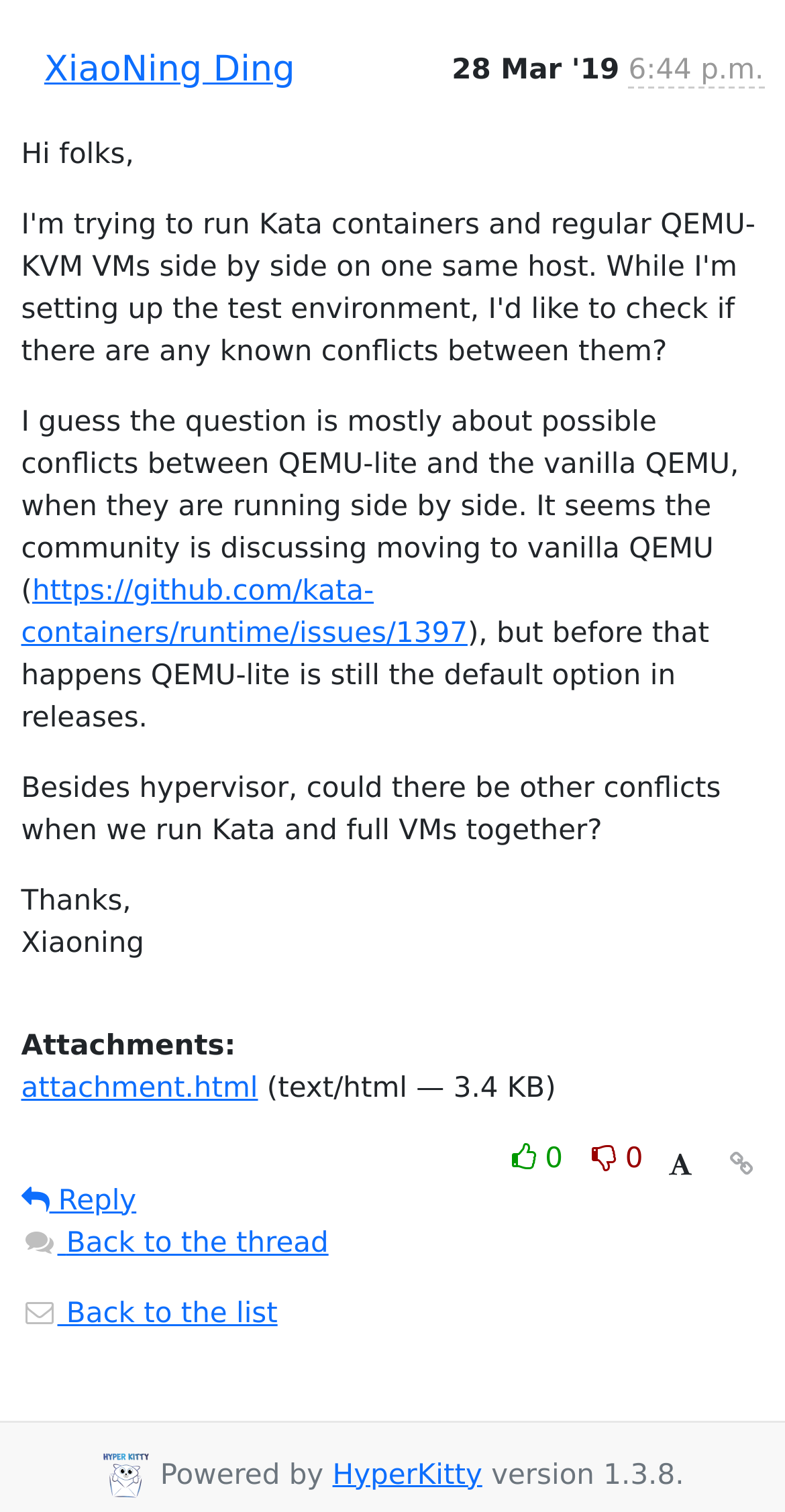Please determine the bounding box coordinates for the UI element described as: "Reply".

[0.027, 0.783, 0.174, 0.805]